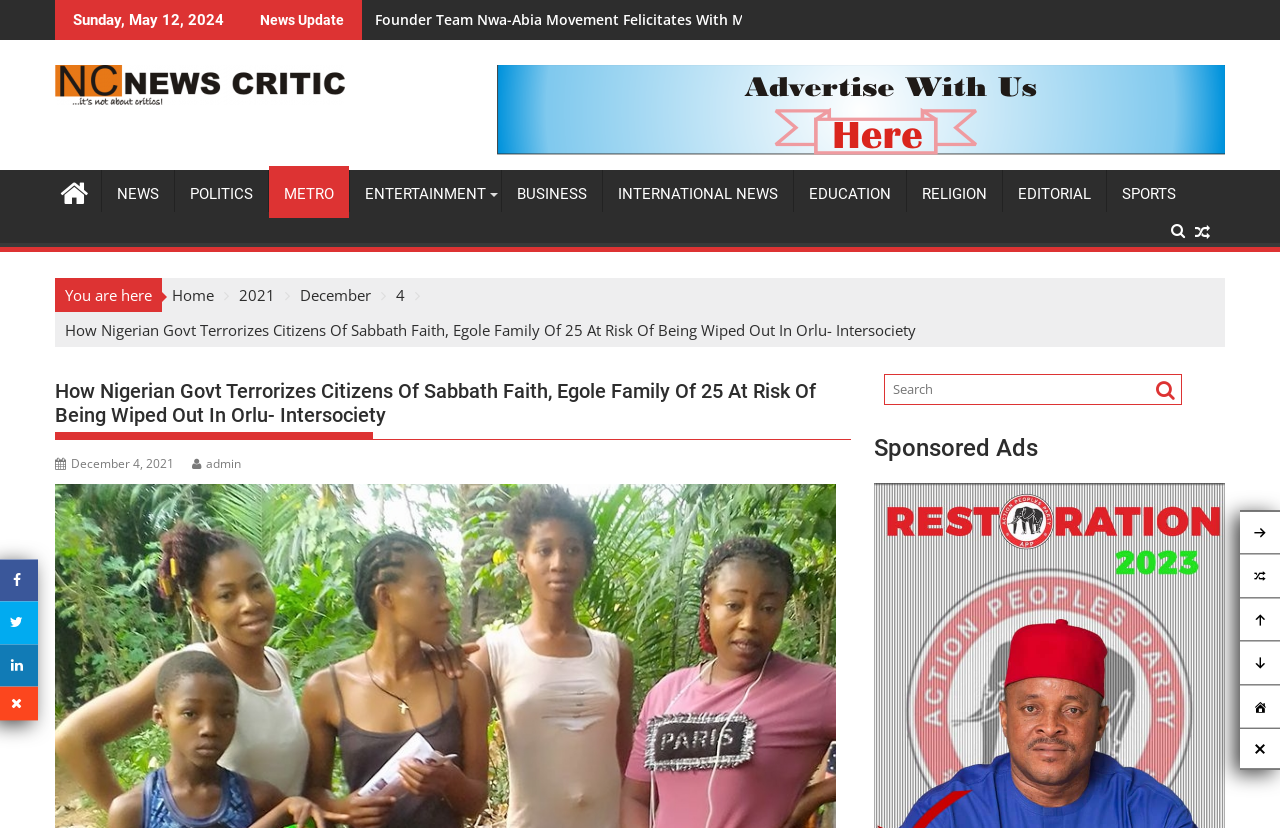Construct a comprehensive caption that outlines the webpage's structure and content.

This webpage appears to be a news article page with a focus on Nigerian government and its treatment of citizens of Sabbath faith. At the top left, there is a date "Sunday, May 12, 2024" and a label "News Update" next to it. Below these, there are several links to other news articles, including "Founder Team Nwa-Abia Movement Felicitates With Mayor Umuahia North On Conferment Of Doctorate Degree" and "News Critic", accompanied by images.

On the top right, there are several category links, including "NEWS", "POLITICS", "METRO", "ENTERTAINMENT", and others, which are evenly spaced and aligned horizontally. Below these, there is a search bar with a text box and a search button.

The main content of the page is an article titled "How Nigerian Govt Terrorizes Citizens Of Sabbath Faith, Egole Family Of 25 At Risk Of Being Wiped Out In Orlu- Intersociety", which is divided into sections. The article has a heading, followed by a link to the author "admin" and a timestamp "December 4, 2021". The article content is not summarized here.

On the right side of the page, there is a section labeled "Sponsored Ads". At the bottom of the page, there are several social media links, including Facebook, Twitter, and Instagram, represented by their respective icons. There is also a floating bar with links to open or close it.